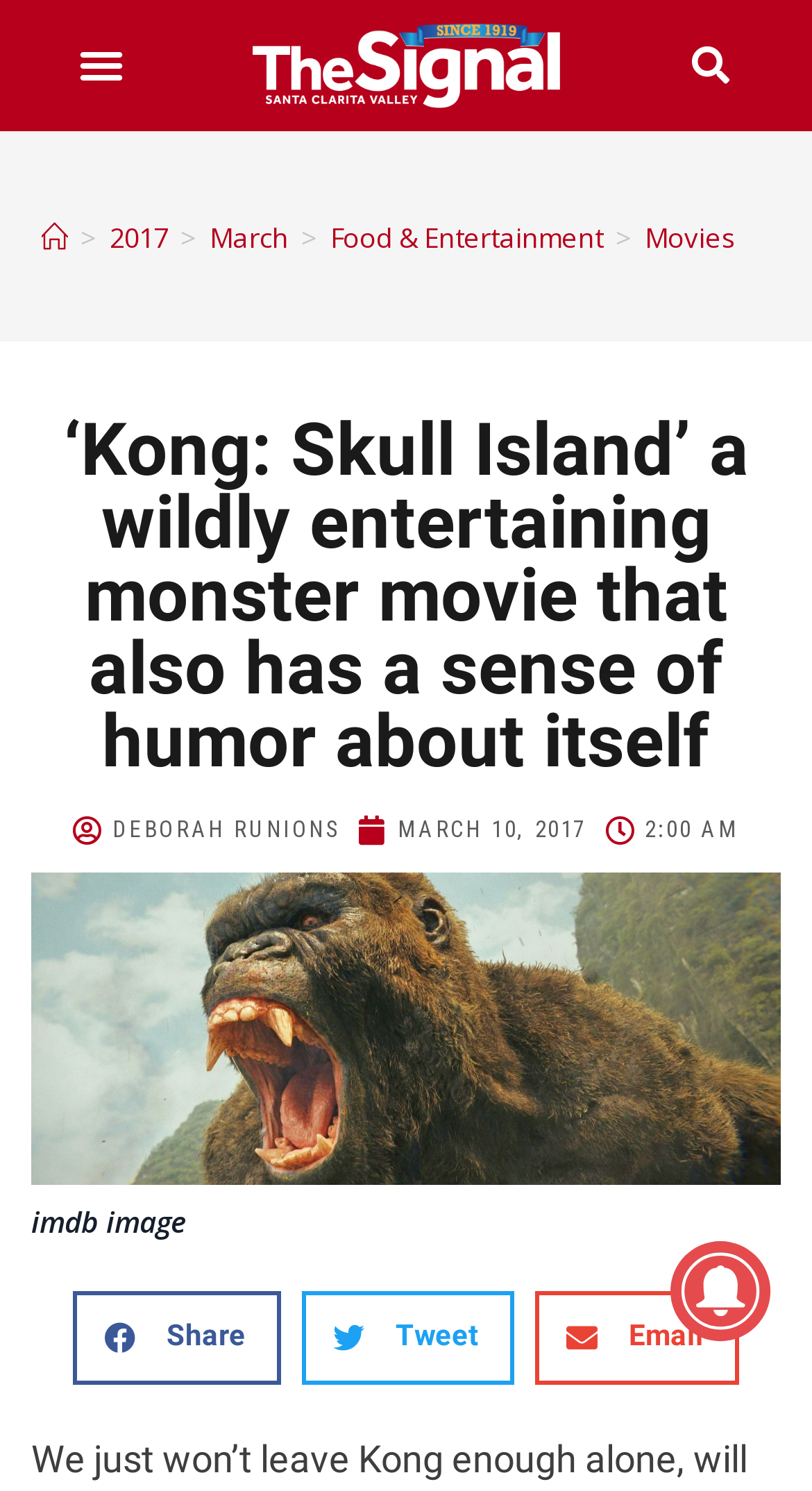Please locate the bounding box coordinates of the element that should be clicked to complete the given instruction: "Go to the home page".

[0.05, 0.146, 0.083, 0.171]